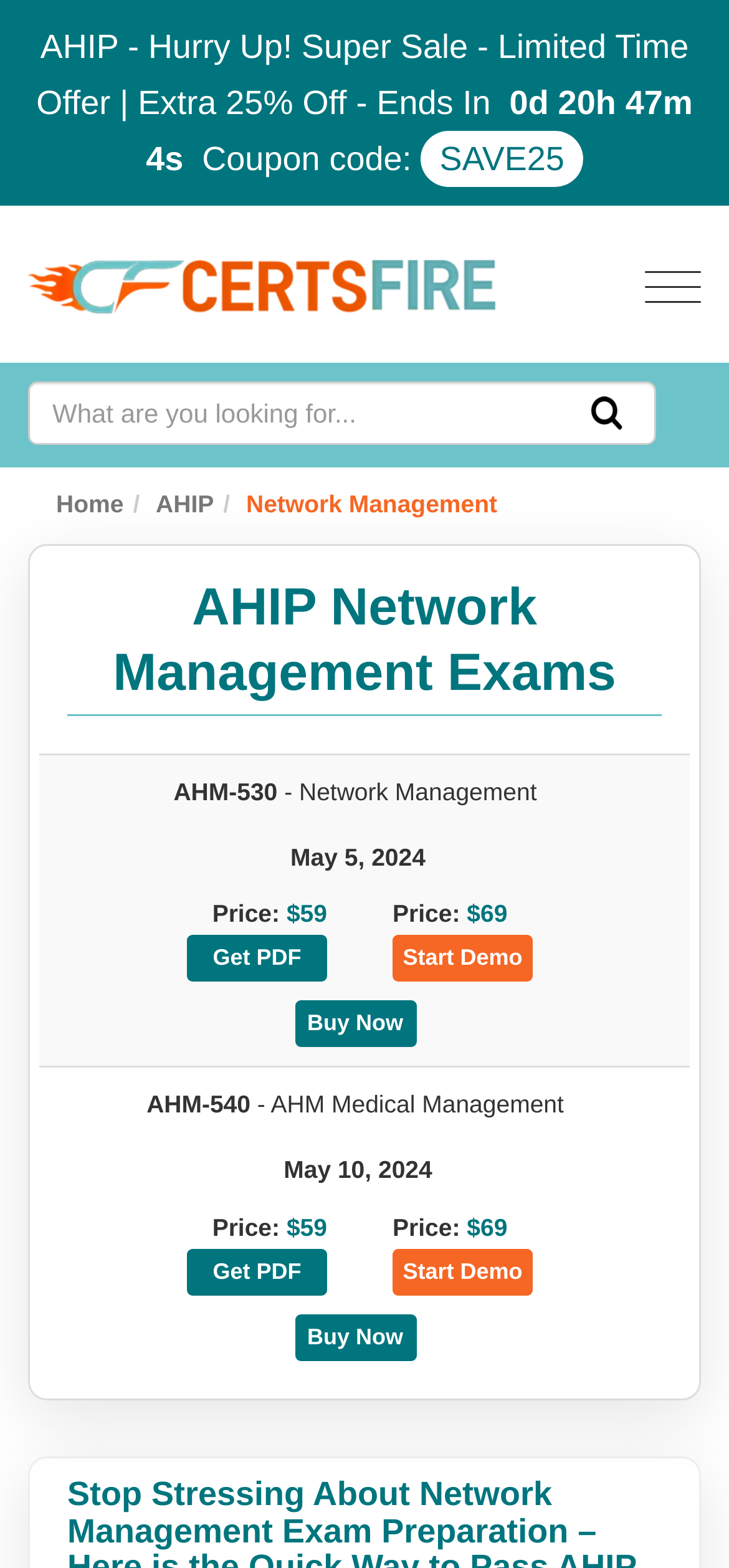Describe every aspect of the webpage comprehensively.

The webpage appears to be a certification exam preparation platform, specifically for AHIP Network Management exams. At the top, there is a prominent banner with a limited-time offer, "Hurry Up! Super Sale - Limited Time Offer | Extra 25% Off", along with a coupon code "SAVE25". 

On the top-right corner, there is a navigation toggle button. Below the banner, there is a search bar with a placeholder text "What are you looking for..." and a search icon. 

The main content area is divided into sections, with a heading "AHIP Network Management Exams" at the top. There are two exam sections, each with a link to the exam details, a brief description, and a price tag. The first exam is "AHM-530 - Network Management" with a price of $59, and the second exam is "AHM-540 - AHM Medical Management" with the same price. 

Each exam section has a "Get PDF" and "Start Demo" button, as well as a "Buy Now" link. There are also links to the "Home" and "AHIP" pages at the top. The CertsFire logo is displayed at the top-left corner, along with a link to the CertsFire website.